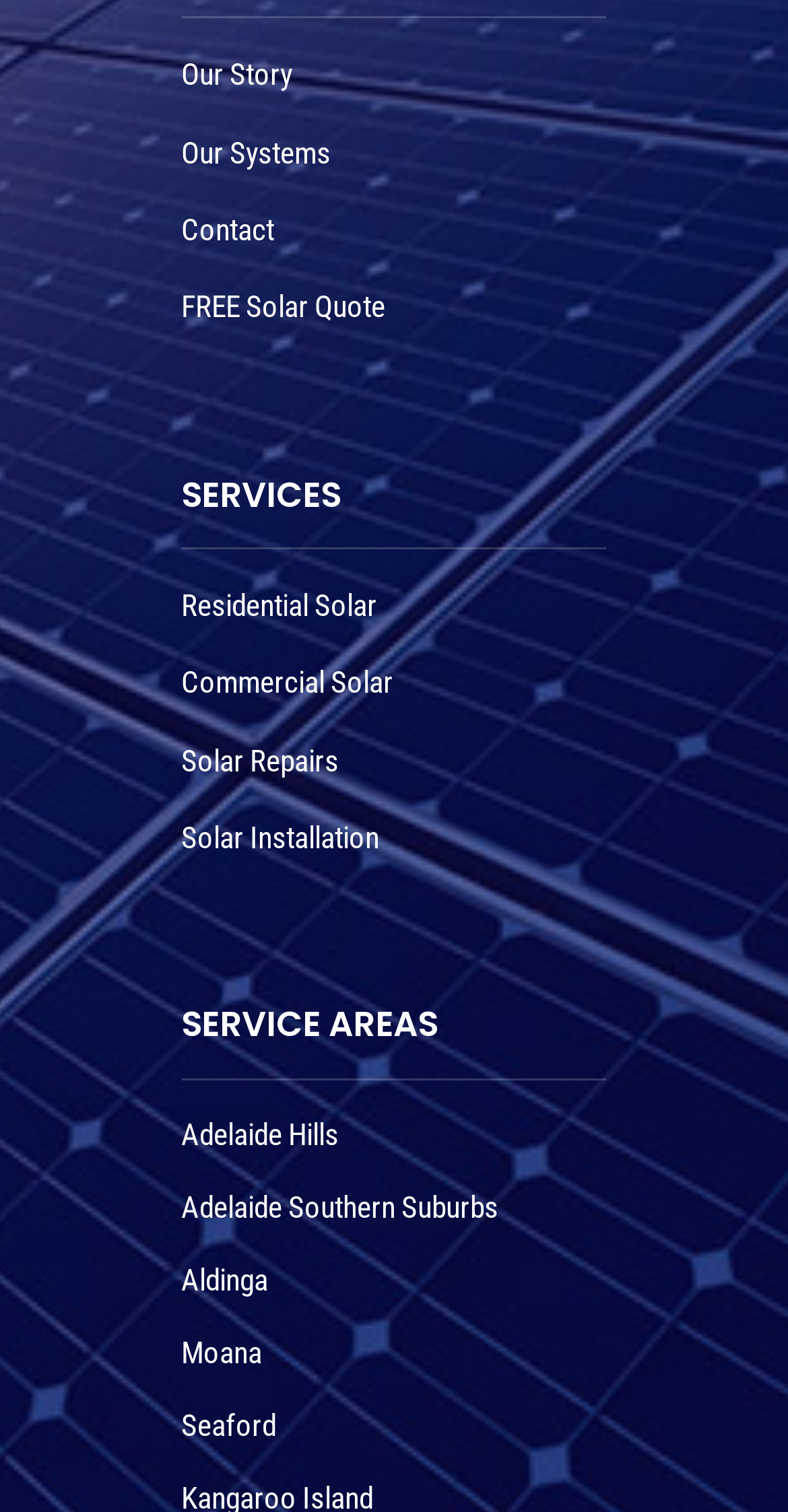What is the last link in the navigation menu?
Answer with a single word or phrase by referring to the visual content.

FREE Solar Quote